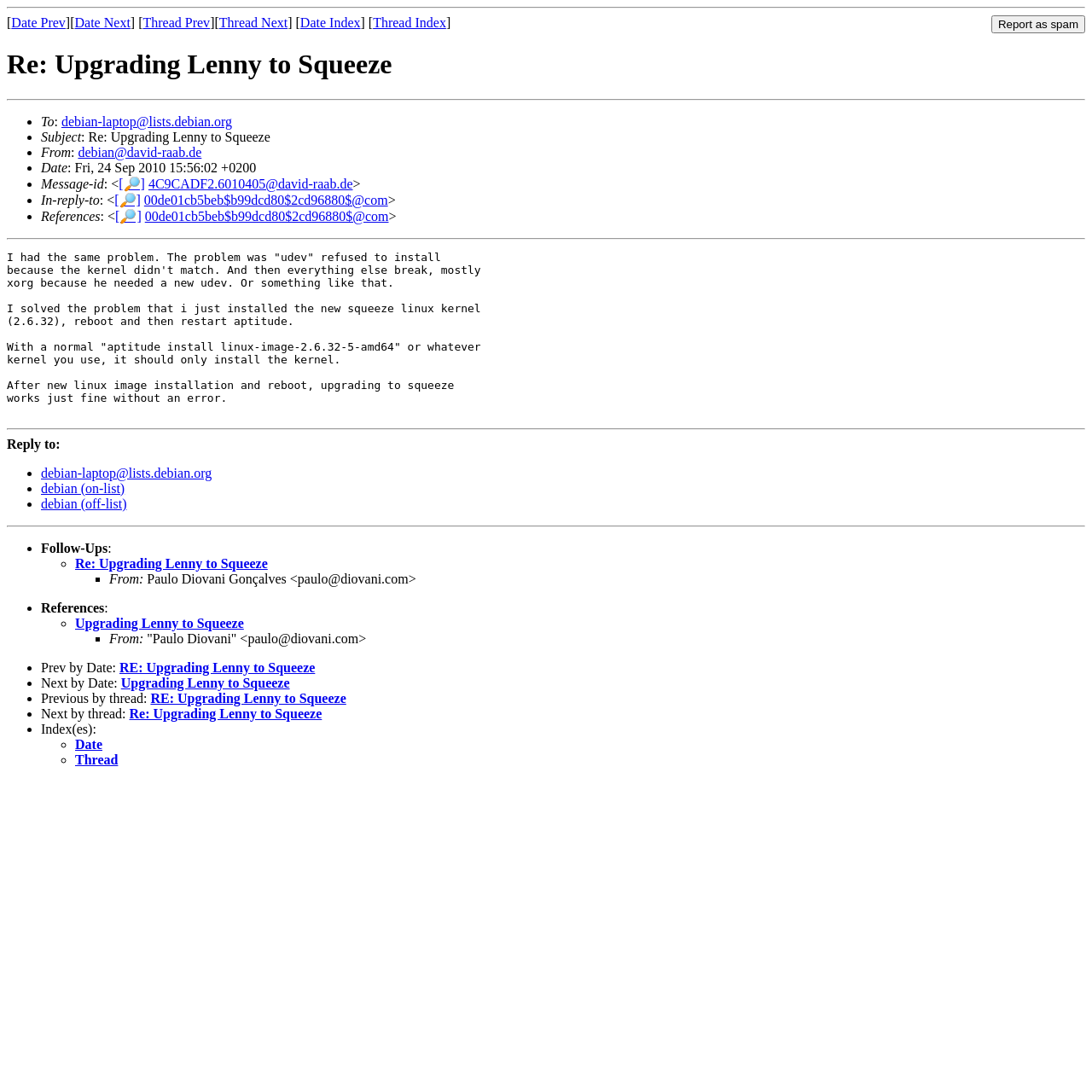Determine the bounding box coordinates for the UI element matching this description: "Date Prev".

[0.01, 0.014, 0.06, 0.027]